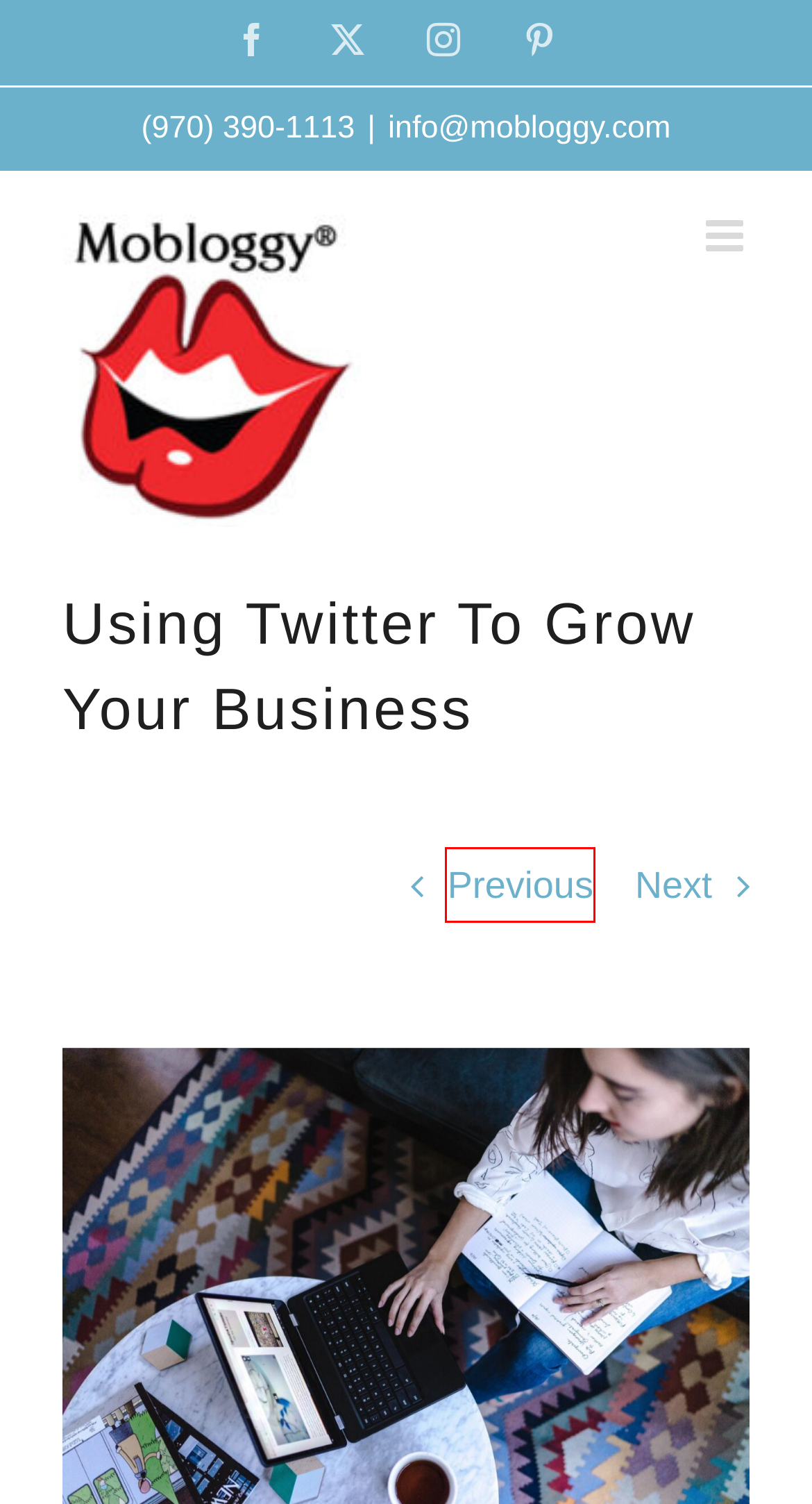With the provided screenshot showing a webpage and a red bounding box, determine which webpage description best fits the new page that appears after clicking the element inside the red box. Here are the options:
A. The experts who are excellent in a specific field
B. Marketing Archives - Mobloggy®- Digital Marketing Agency
C. online marketing Archives - Mobloggy®- Digital Marketing Agency
D. Cultivating Organic Growth Through Email Marketing - Mobloggy®- Digital Marketing Agency
E. Email Campaign Archives - Mobloggy®- Digital Marketing Agency
F. Mobloggy | Digital Marketing, SEO, and Website Design
G. Top Marketing tools used for Marketing.
H. Why people choose VPN services in COVID-19 pandemic and what is its role?

A